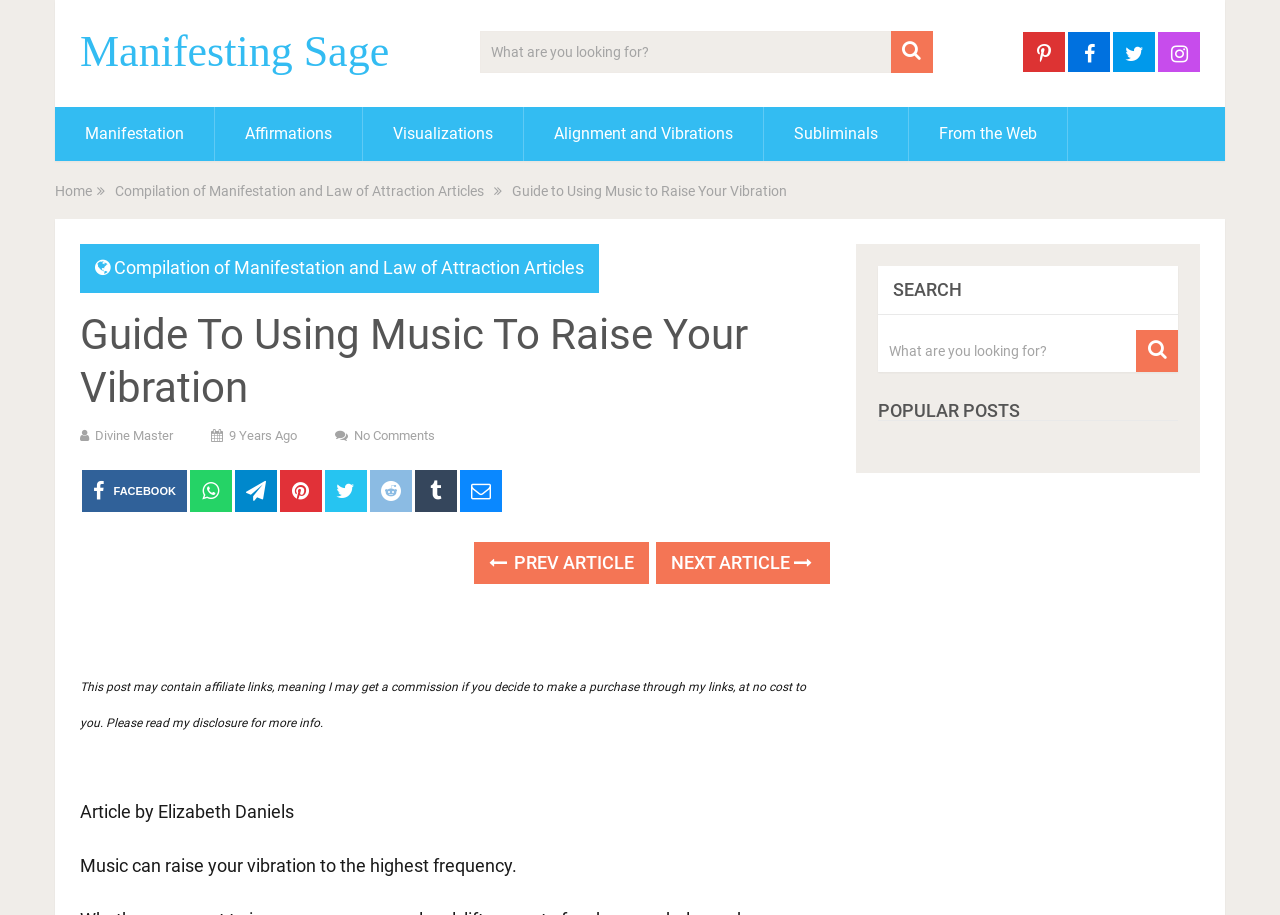What is the purpose of the search box?
Based on the visual details in the image, please answer the question thoroughly.

The search box is located at the top right of the webpage, and it has a placeholder text 'What are you looking for?'. This suggests that the search box is intended for users to search for specific content within the website.